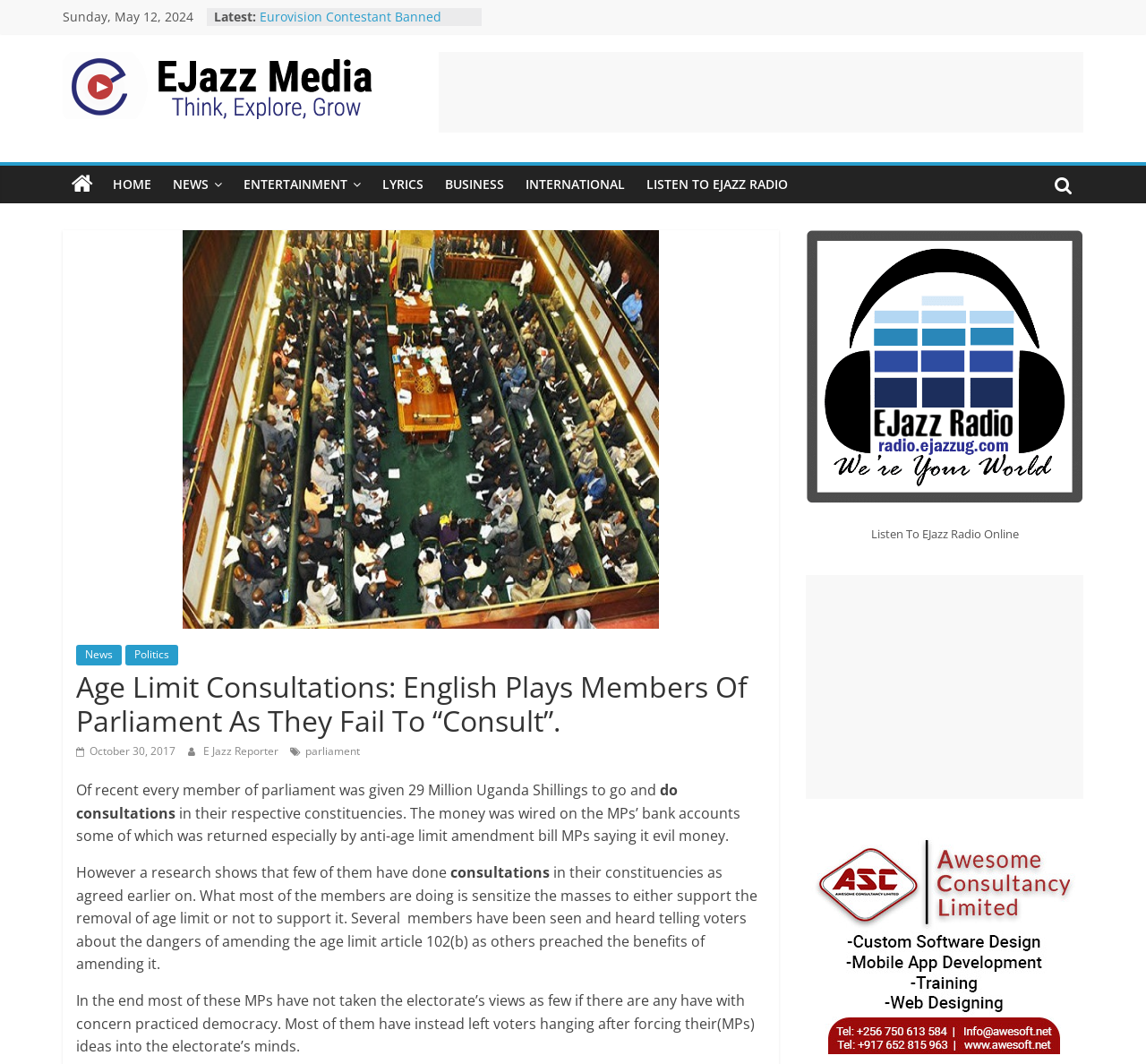Please respond in a single word or phrase: 
What is the name of the radio station?

EJazz Radio